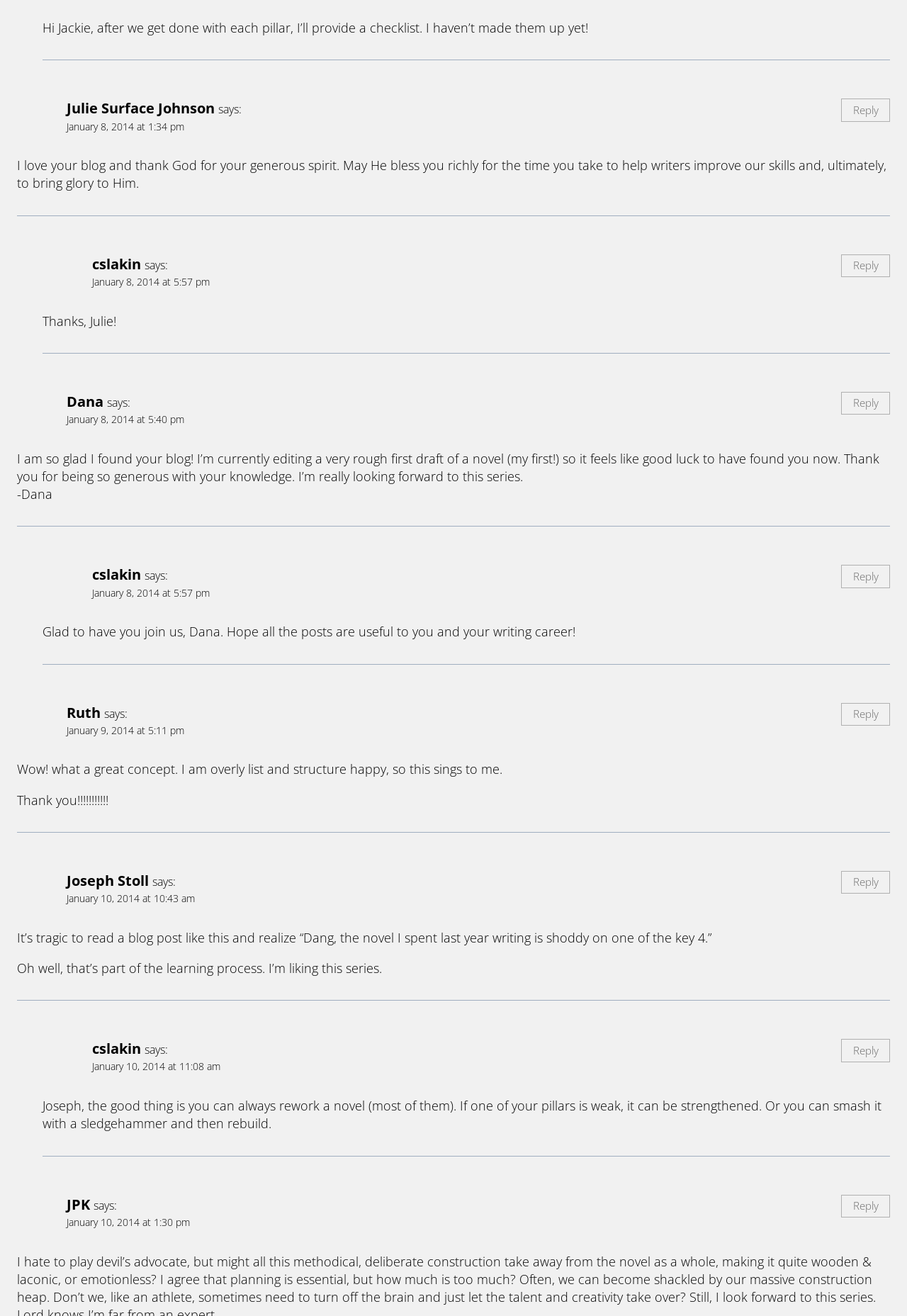Refer to the screenshot and give an in-depth answer to this question: Who is the author of the first comment?

I determined the answer by looking at the first comment, which starts with 'I love your blog and thank God for your generous spirit...' and is attributed to 'Julie Surface Johnson'.